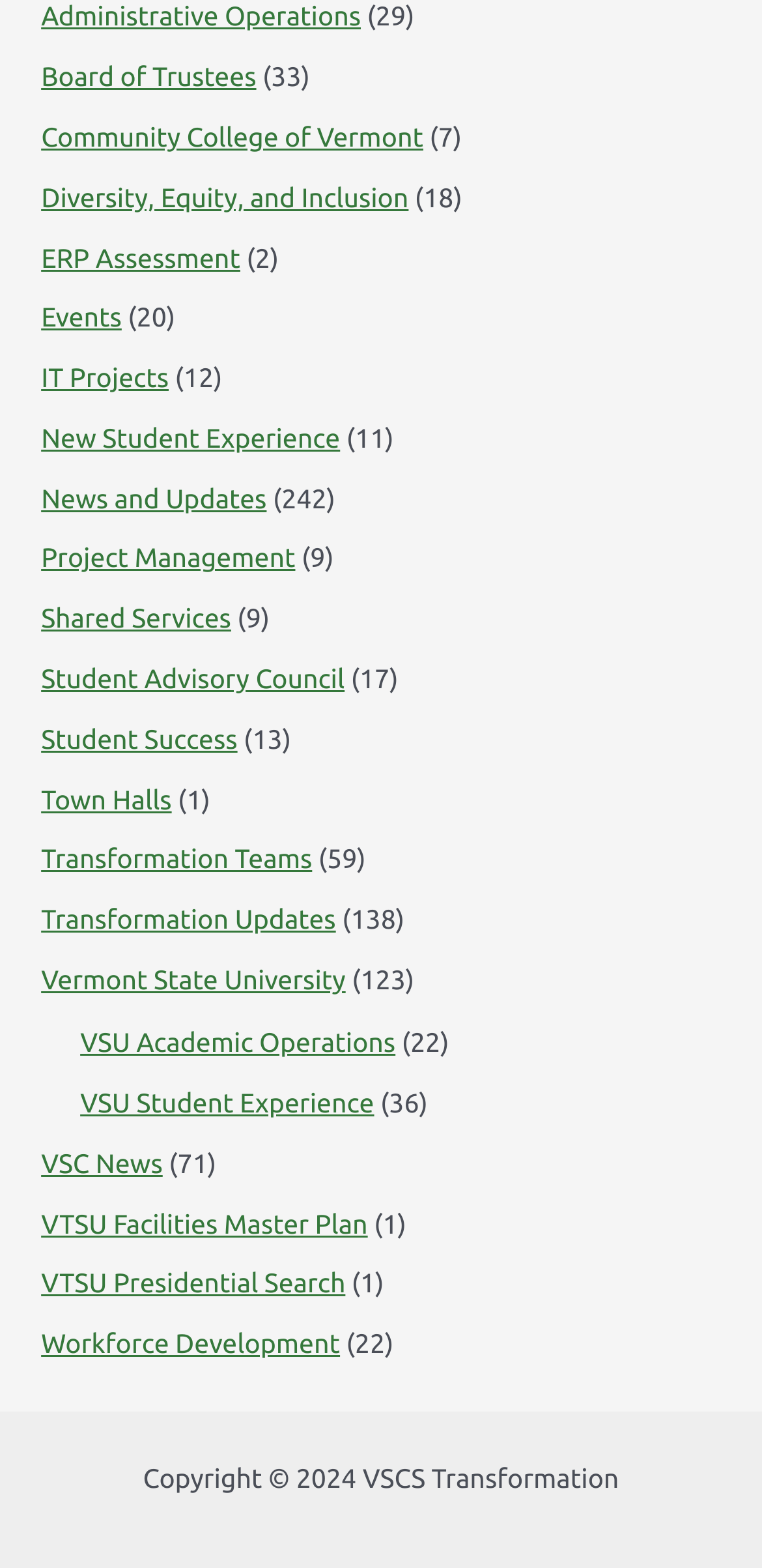Identify the bounding box coordinates of the HTML element based on this description: "Events".

[0.054, 0.192, 0.16, 0.212]